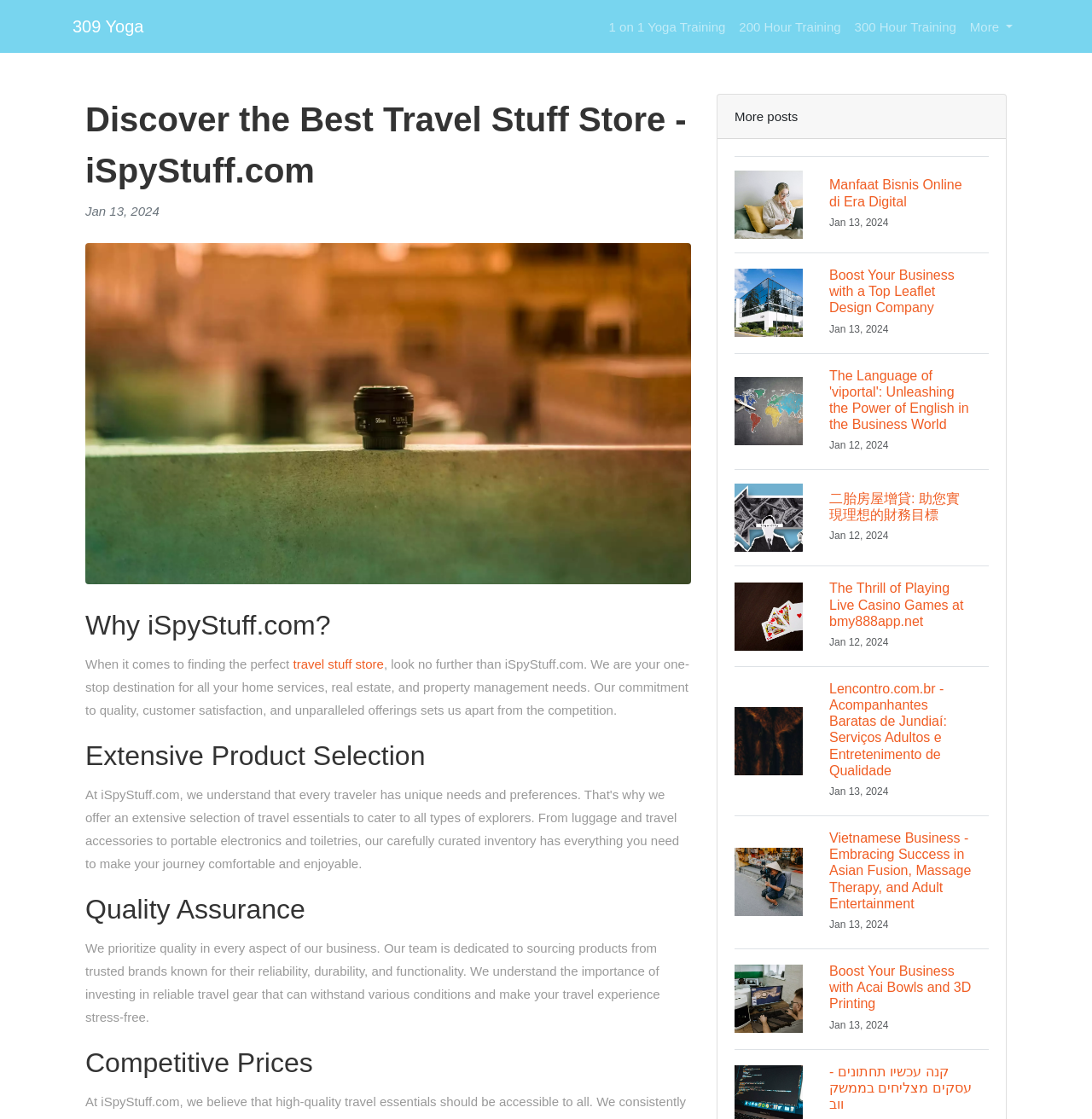Describe the entire webpage, focusing on both content and design.

The webpage is a travel stuff store called iSpyStuff.com, which offers a wide range of quality home services, real estate, and property management options. At the top, there is a header section with a title "Discover the Best Travel Stuff Store - iSpyStuff.com" and a date "Jan 13, 2024". Below the header, there is a figure with an image.

The main content of the webpage is divided into several sections. The first section is about why iSpyStuff.com is the best travel stuff store, with a heading "Why iSpyStuff.com?" and a paragraph of text describing the store's commitment to quality, customer satisfaction, and unparalleled offerings.

The next section is about the extensive product selection, with a heading "Extensive Product Selection". This is followed by a section about quality assurance, with a heading "Quality Assurance" and a paragraph of text describing the store's focus on sourcing products from trusted brands.

Below these sections, there is a list of links to various articles or blog posts, each with a heading, an image, and a date. These links are arranged in a vertical column, with the most recent posts at the top. The articles cover a range of topics, including business, finance, and entertainment.

At the top right of the webpage, there are several links to yoga training and courses, including "309 Yoga", "1 on 1 Yoga Training", "200 Hour Training", and "300 Hour Training". There is also a "More" button that expands to reveal more links.

Overall, the webpage is a travel stuff store that offers a range of products and services, as well as a blog with articles on various topics.